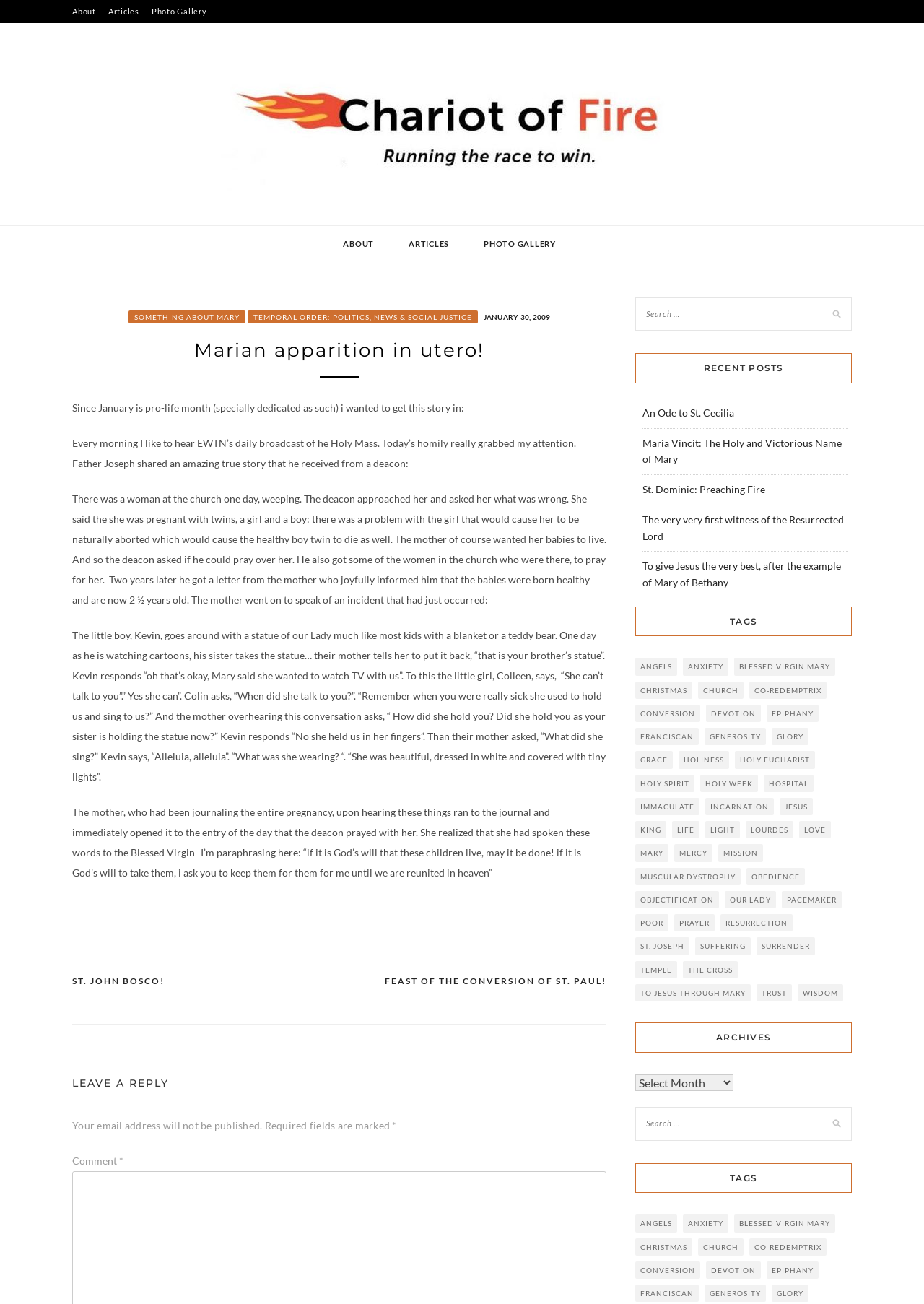Please identify the bounding box coordinates of where to click in order to follow the instruction: "Click on the 'About' link".

[0.078, 0.0, 0.104, 0.018]